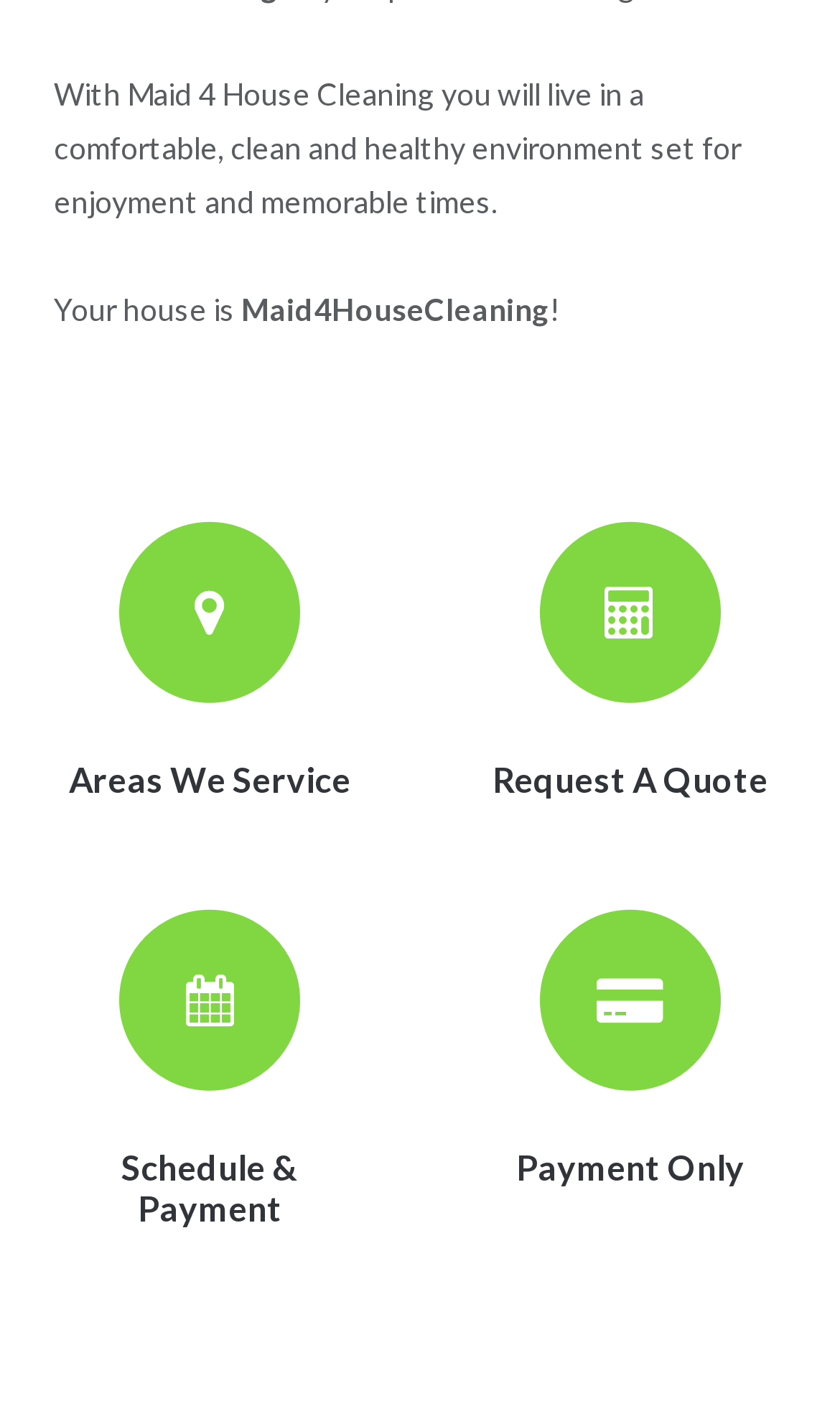What are the three main sections on the webpage?
Using the information from the image, give a concise answer in one word or a short phrase.

Areas We Service, Request A Quote, Schedule & Payment